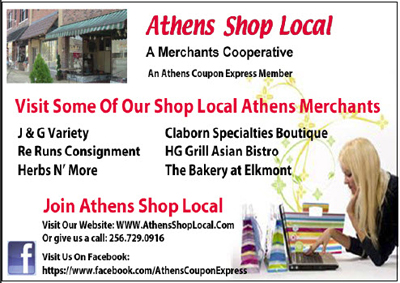Compose a detailed narrative for the image.

The image promotes the "Athens Shop Local" initiative, featuring a vibrant design aimed at encouraging residents to support local businesses. The top of the image prominently displays the title "Athens Shop Local" along with the tagline "A Merchants Cooperative" and the note that it is an "Athens Coupon Express Member." Below this, a call to action invites viewers to "Visit Some Of Our Shop Local Athens Merchants," listing several participating businesses such as J & G Variety, Re Runs Consignment, Herbs N' More, Claborn Specialties Boutique, HG Grill Asian Bistro, and The Bakery at Elkmont. 

Additionally, the image encourages community engagement, inviting people to join the cooperative and explore the benefits of shopping locally. Contact information is provided with a website link and a phone number, alongside social media links for Facebook, making it easy for customers to connect and learn more about the initiative. The background suggests a bustling local shopping area, enhancing the theme of community and collaboration among local merchants.